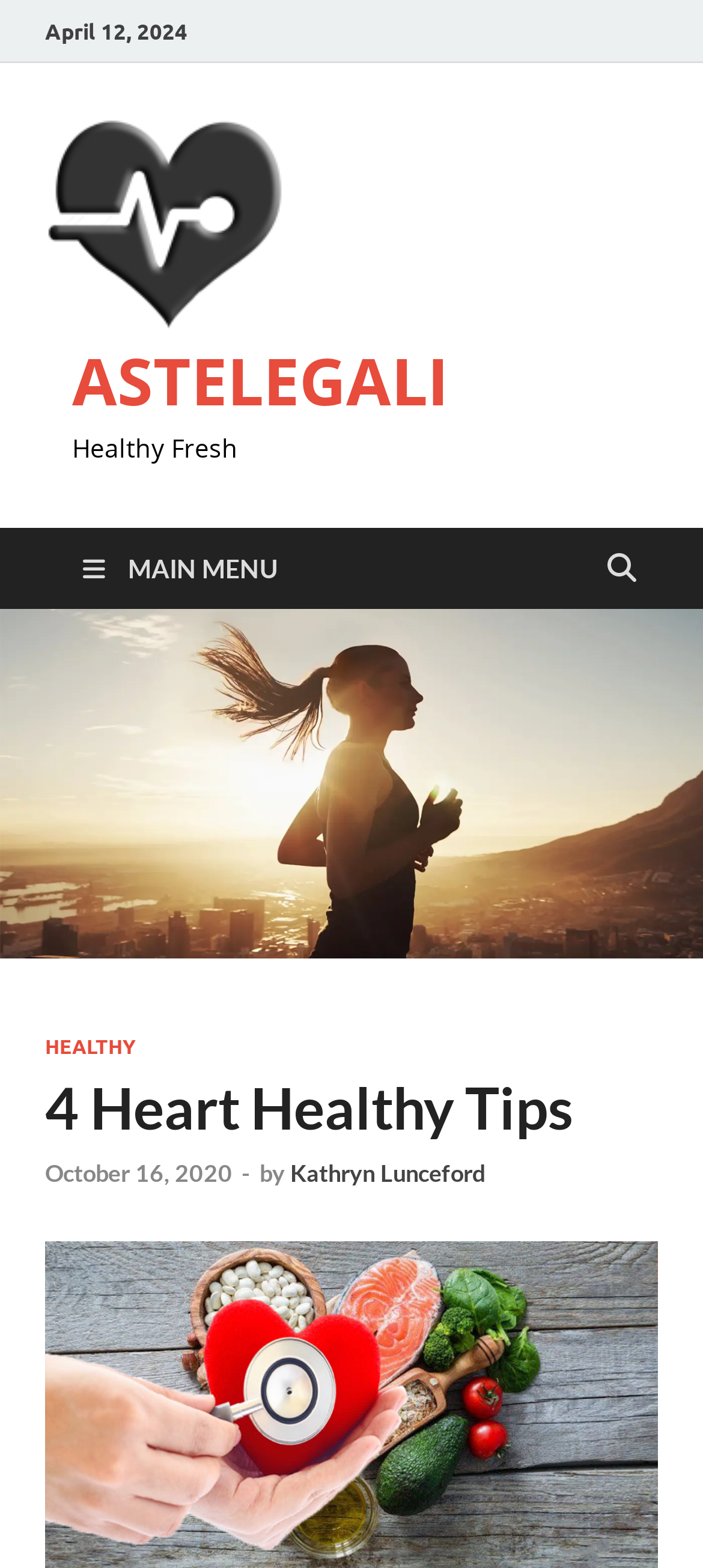Create an in-depth description of the webpage, covering main sections.

The webpage appears to be a blog post or article about heart health, specifically discussing four heart-healthy tips. At the top left of the page, there is a date "April 12, 2024" and a link to the website "ASTELEGALI" with an accompanying image. Below this, there is a link to "ASTELEGALI" again, followed by the text "Healthy Fresh".

On the right side of the page, there is a main menu link with an icon, which expands to reveal a header section. Within this section, there are links to other categories, including "HEALTHY", as well as a heading that reads "4 Heart Healthy Tips". Below this, there is a link to a specific date, "October 16, 2020", which is accompanied by a time element. Following this, there is a dash, the word "by", and a link to the author's name, "Kathryn Lunceford".

The overall structure of the page suggests that it is a blog post or article, with a clear heading and author attribution. The presence of a main menu link and category links suggests that the website has multiple sections or topics.